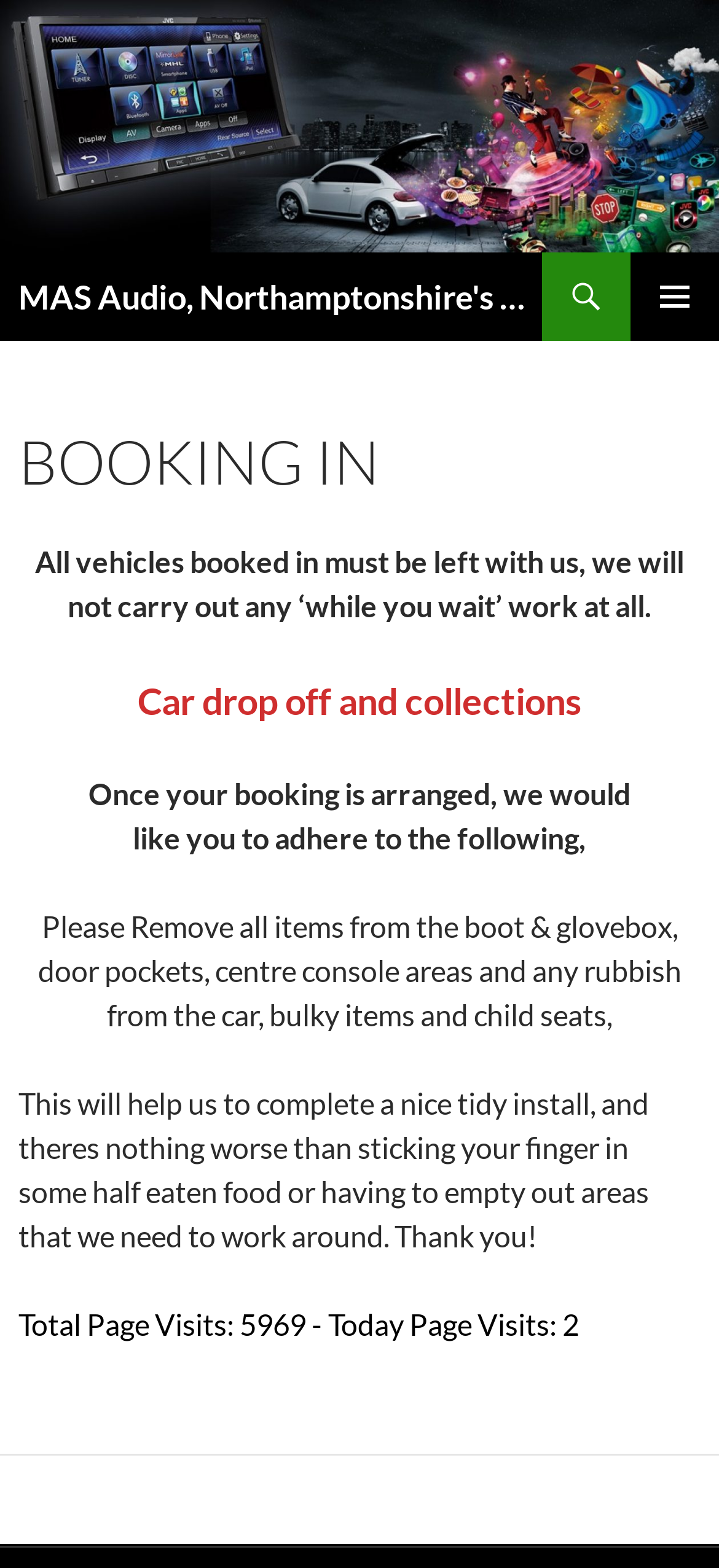Give a detailed account of the webpage's layout and content.

The webpage appears to be a booking information page for MAS Audio, a car audio and electrics specialist in Northamptonshire. At the top of the page, there is a logo image and a link with the company name, followed by a heading with the same text. 

To the right of the logo, there are two links: "Search" and a button labeled "PRIMARY MENU". Below these elements, there is a "SKIP TO CONTENT" link. 

The main content of the page is divided into an article section, which contains a header with the title "BOOKING IN". Below the header, there are four paragraphs of text. The first paragraph explains that all vehicles booked in must be left with the company and that they do not carry out "while you wait" work. The second paragraph is a brief heading titled "Car drop off and collections". The third paragraph provides instructions for customers, asking them to adhere to certain guidelines when bringing their vehicles in for booking. The fourth paragraph explains the importance of removing personal items from the vehicle to ensure a tidy installation.

At the bottom of the page, there is a complementary section that displays the total page visits and today's page visits.